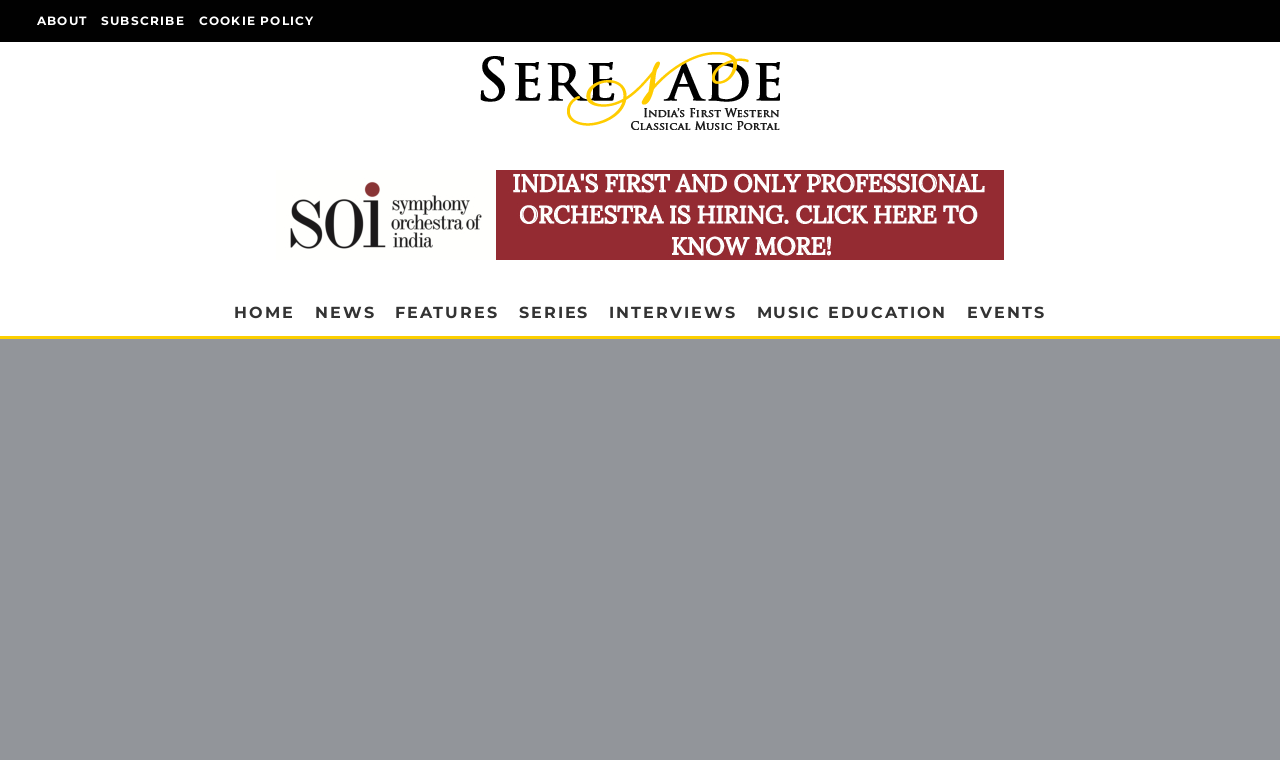Find the bounding box coordinates for the HTML element described in this sentence: "Cookie Policy". Provide the coordinates as four float numbers between 0 and 1, in the format [left, top, right, bottom].

[0.15, 0.0, 0.251, 0.055]